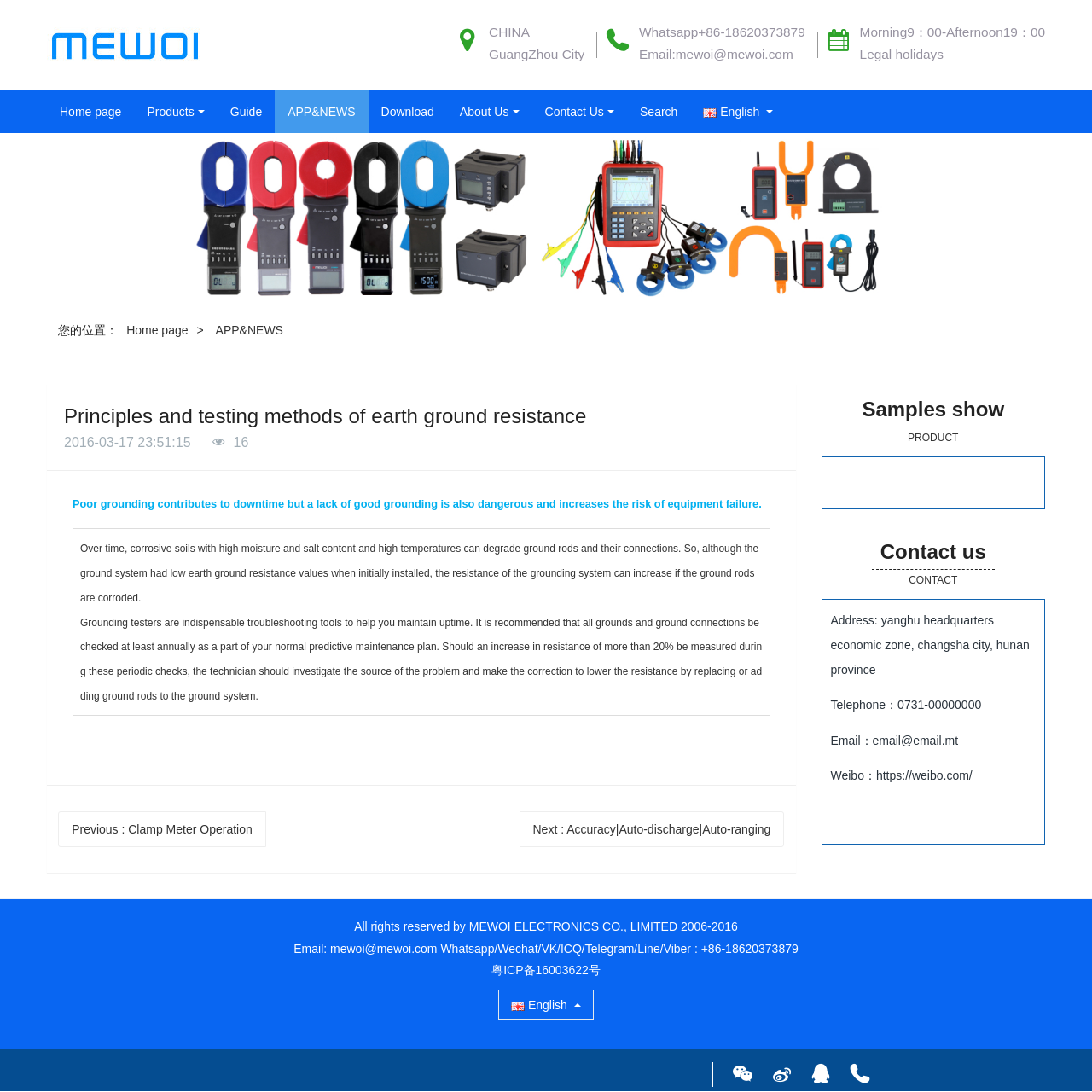Please provide a short answer using a single word or phrase for the question:
What is the recommended action if the resistance of the grounding system increases by more than 20%?

Investigate and correct